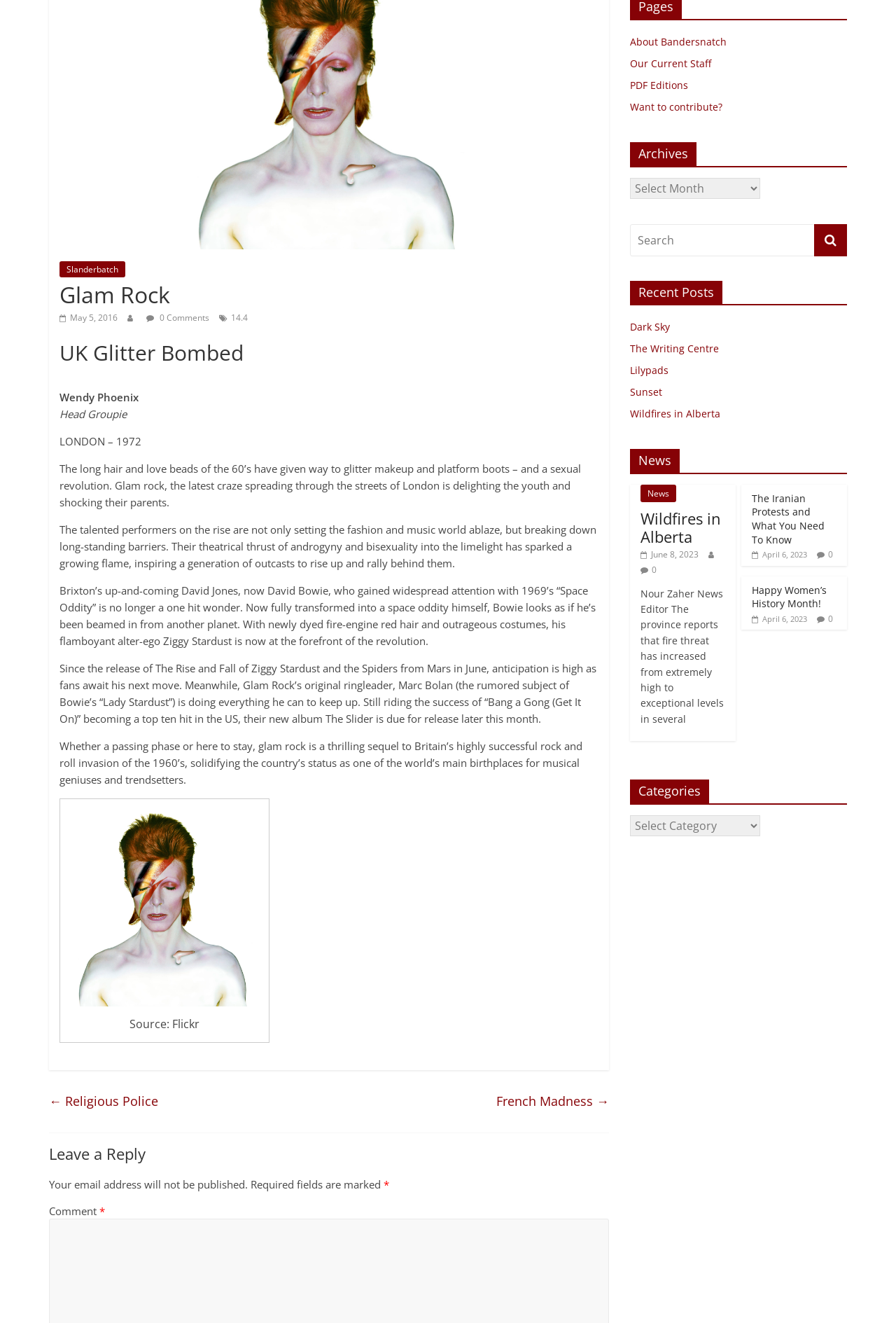Determine the bounding box for the HTML element described here: "Home & Kitchen". The coordinates should be given as [left, top, right, bottom] with each number being a float between 0 and 1.

None